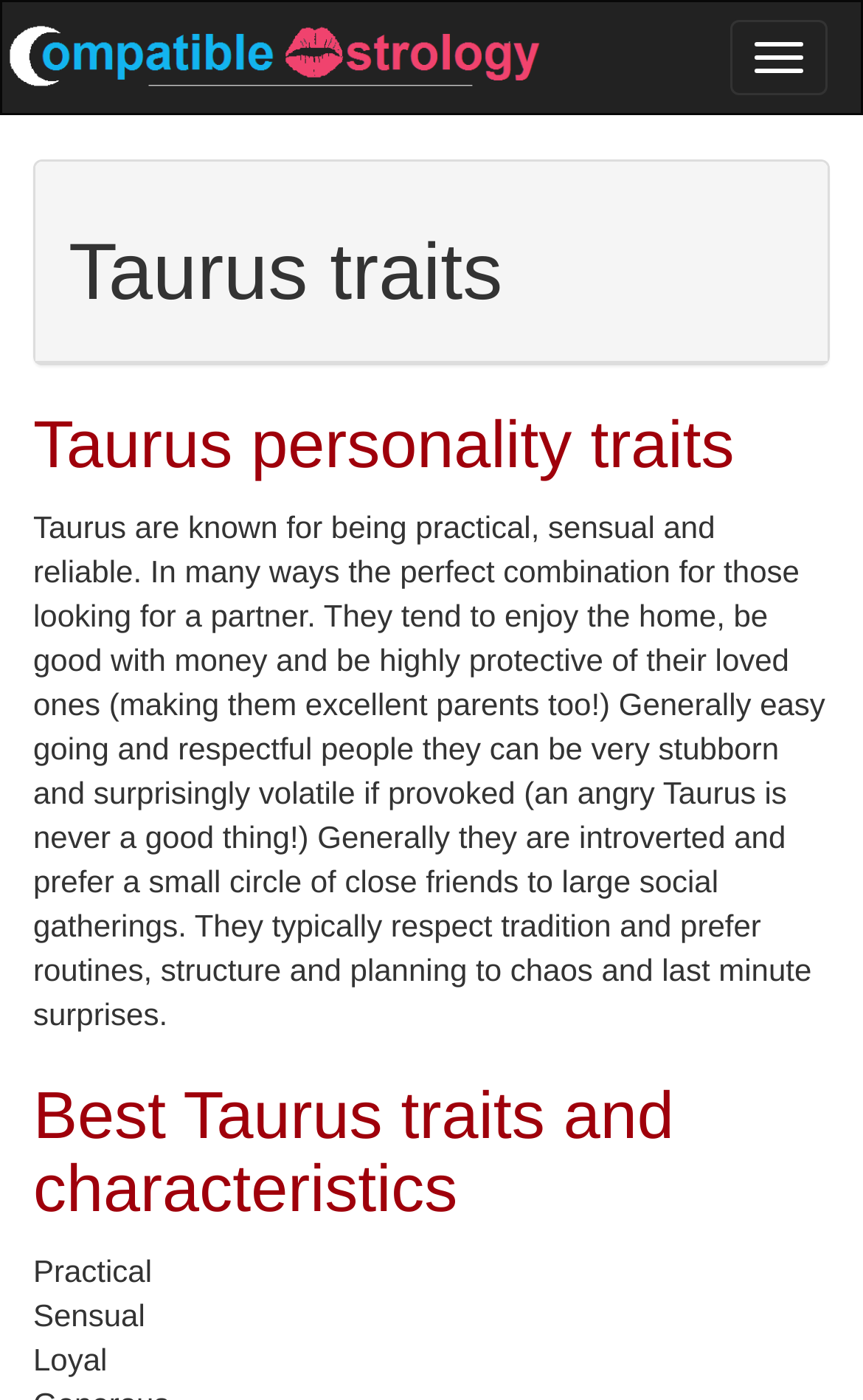From the element description: "alt="Compatible Astrology"", extract the bounding box coordinates of the UI element. The coordinates should be expressed as four float numbers between 0 and 1, in the order [left, top, right, bottom].

[0.003, 0.021, 0.651, 0.046]